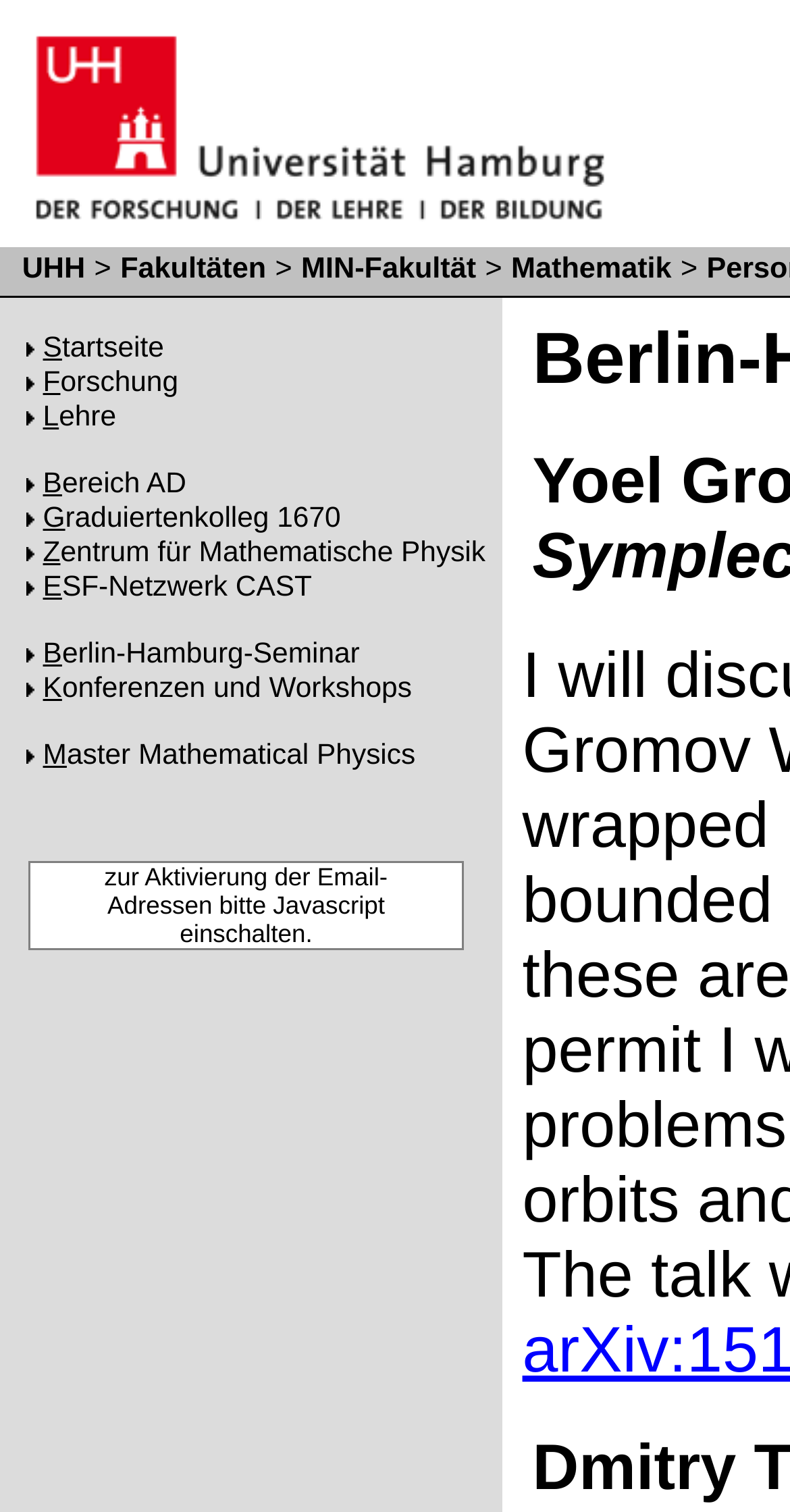How many bullets are there in the navigation menu?
Please describe in detail the information shown in the image to answer the question.

The navigation menu contains 11 bullets, each corresponding to a link, including 'Startseite', 'Forschung', 'Lehre', and others.